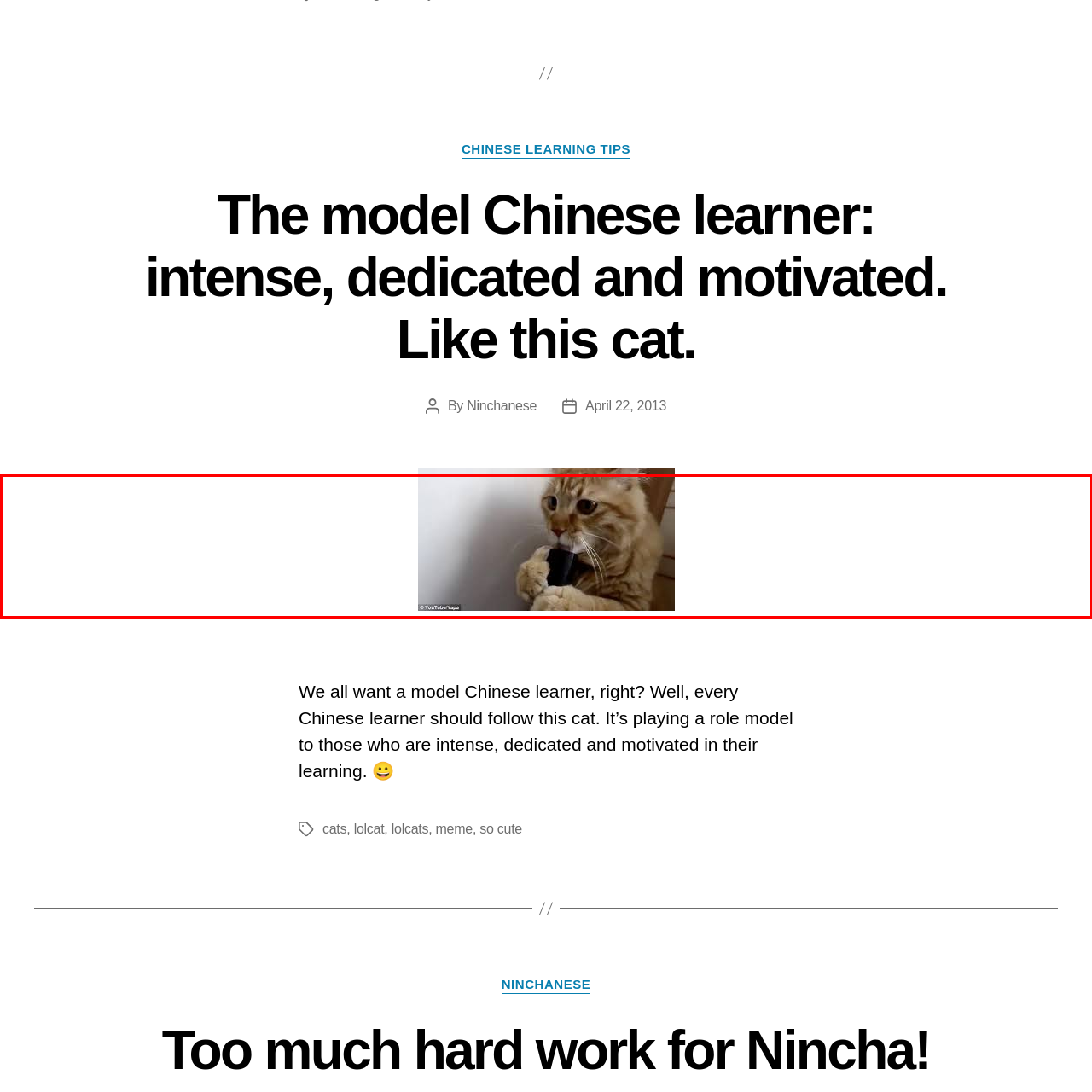Illustrate the image within the red boundary with a detailed caption.

This whimsical image features a fluffy orange cat, embodying the essence of a dedicated and motivated learner. The cat holds a small black object delicately in its mouth, illustrating a playful yet serious demeanor. This portrayal aligns with the theme of "The model Chinese learner," suggesting that even in learning, one can adopt a light-hearted attitude, similar to how this cat engages with its surroundings. The text accompanying the image humorously emphasizes that every Chinese learner should aspire to have such commitment and intensity, all while embodying a fun spirit. This delightful depiction reminds viewers of the joy inherent in the learning process, perfect for conveying the playful nature of educational pursuits.